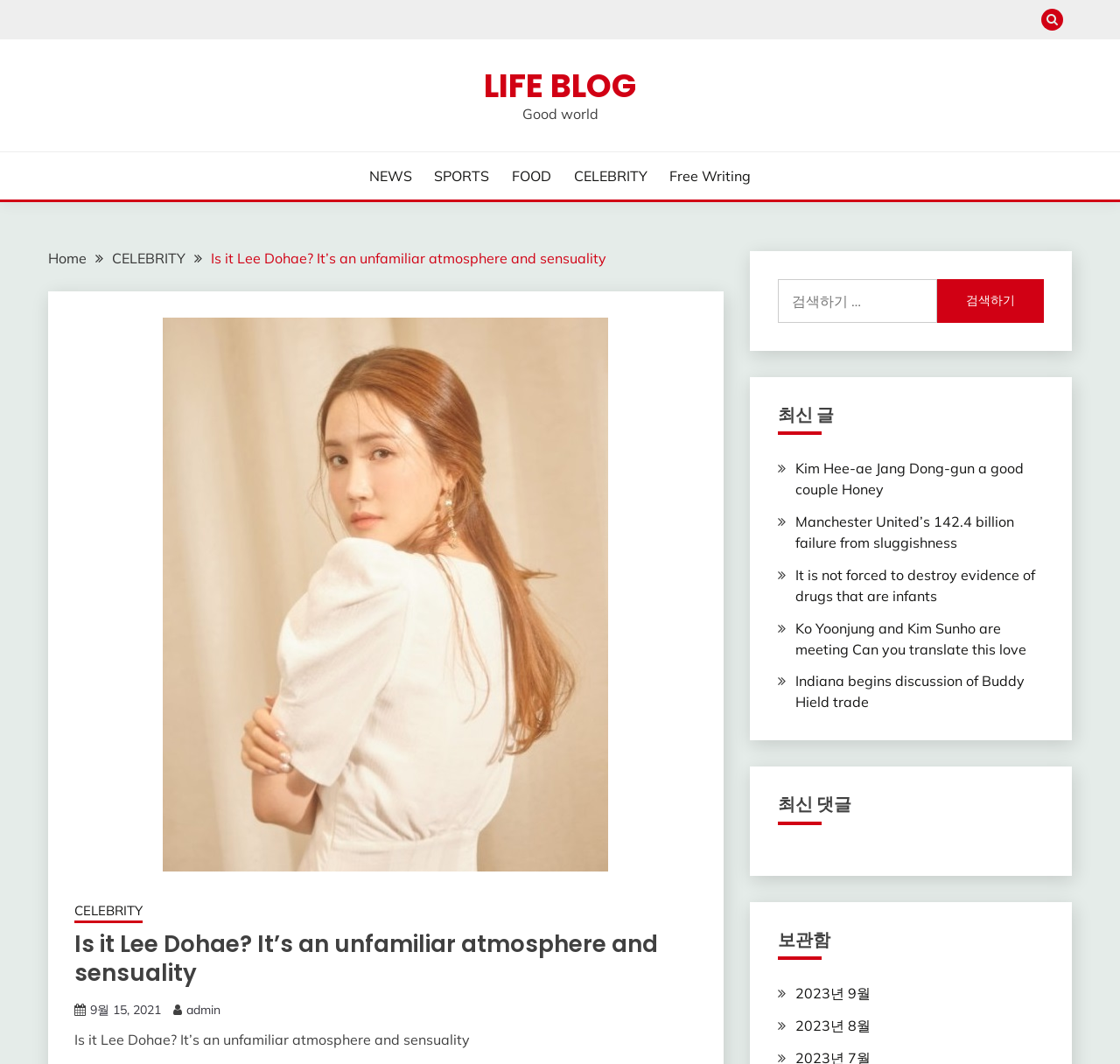Determine the bounding box coordinates of the region that needs to be clicked to achieve the task: "Check the latest comments".

[0.694, 0.747, 0.932, 0.775]